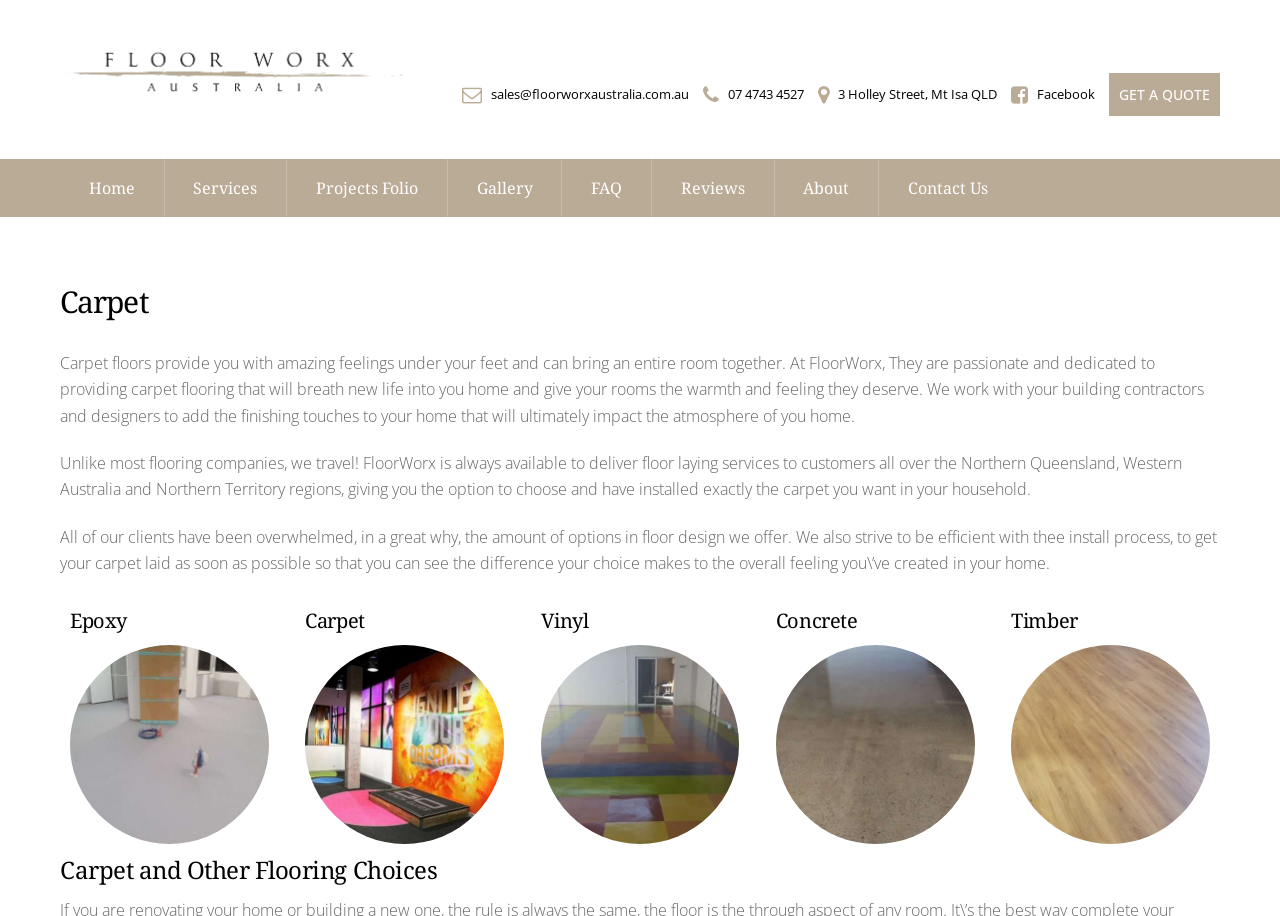Identify the bounding box coordinates for the element you need to click to achieve the following task: "Visit the 'Facebook' page". The coordinates must be four float values ranging from 0 to 1, formatted as [left, top, right, bottom].

[0.81, 0.091, 0.855, 0.116]